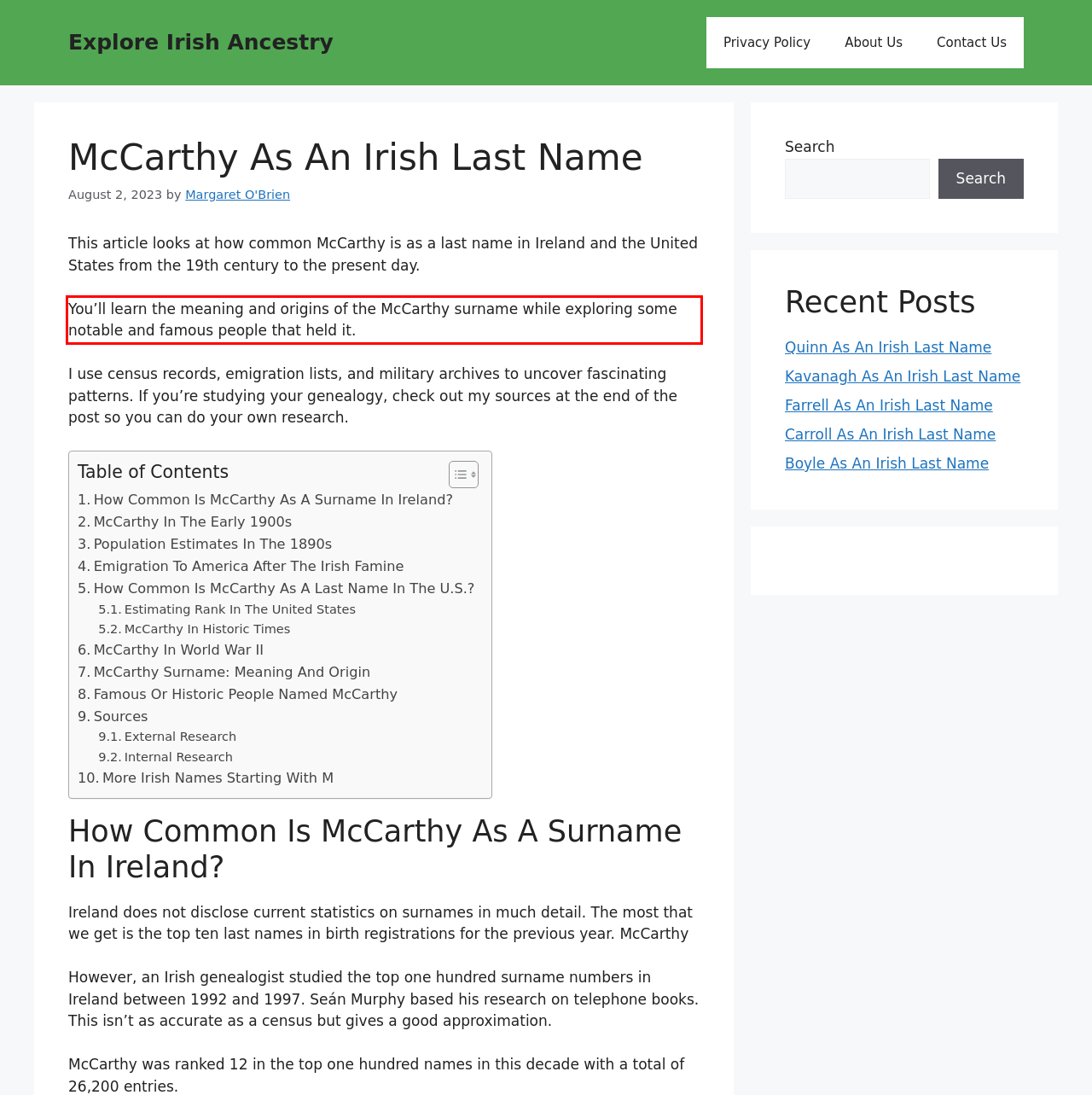Please analyze the screenshot of a webpage and extract the text content within the red bounding box using OCR.

You’ll learn the meaning and origins of the McCarthy surname while exploring some notable and famous people that held it.